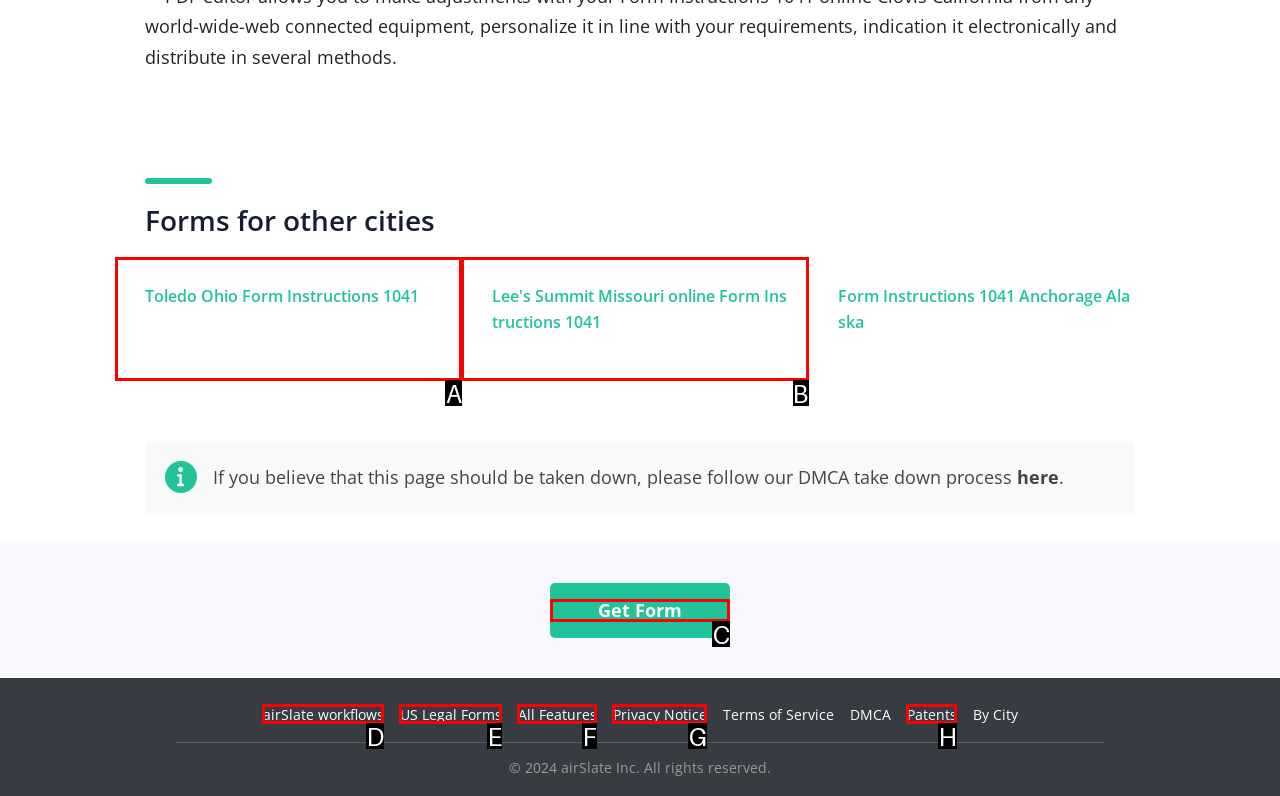Figure out which option to click to perform the following task: click on 'House Bill 17-1113'
Provide the letter of the correct option in your response.

None